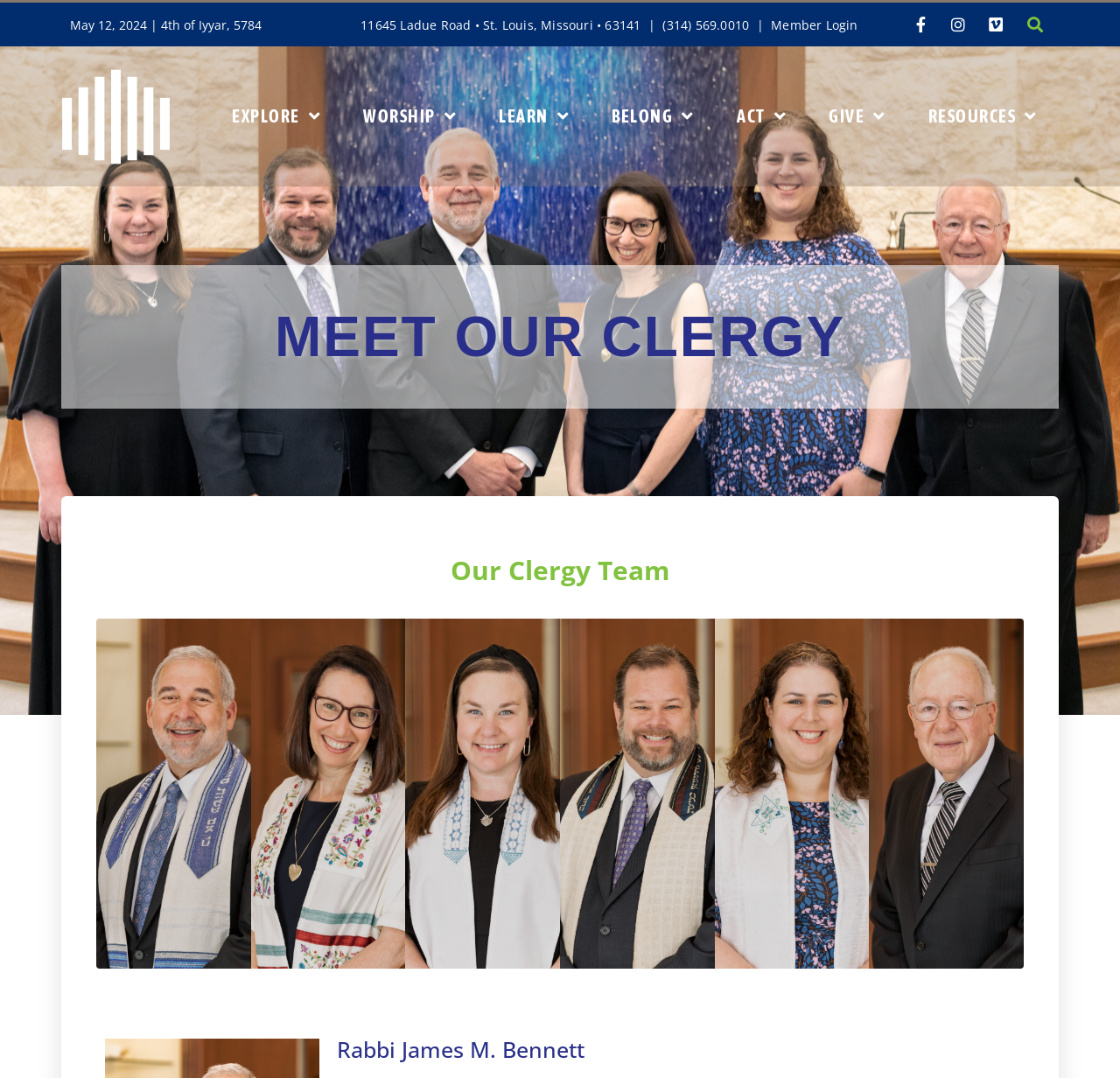Could you indicate the bounding box coordinates of the region to click in order to complete this instruction: "Login as a member".

[0.688, 0.015, 0.766, 0.031]